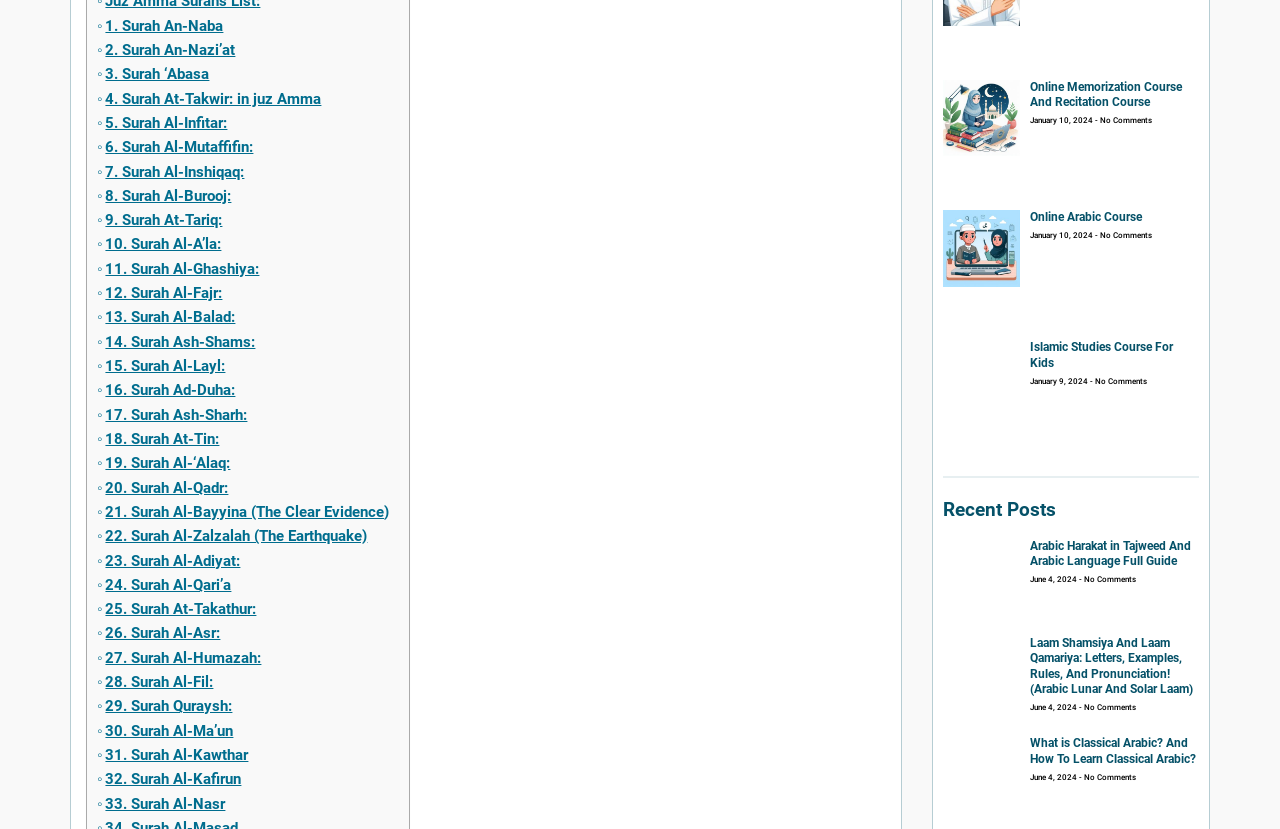Please use the details from the image to answer the following question comprehensively:
What is the date of the most recent post?

By looking at the dates mentioned in the articles, I found that the most recent post is dated January 10, 2024, which is mentioned in the first two articles.